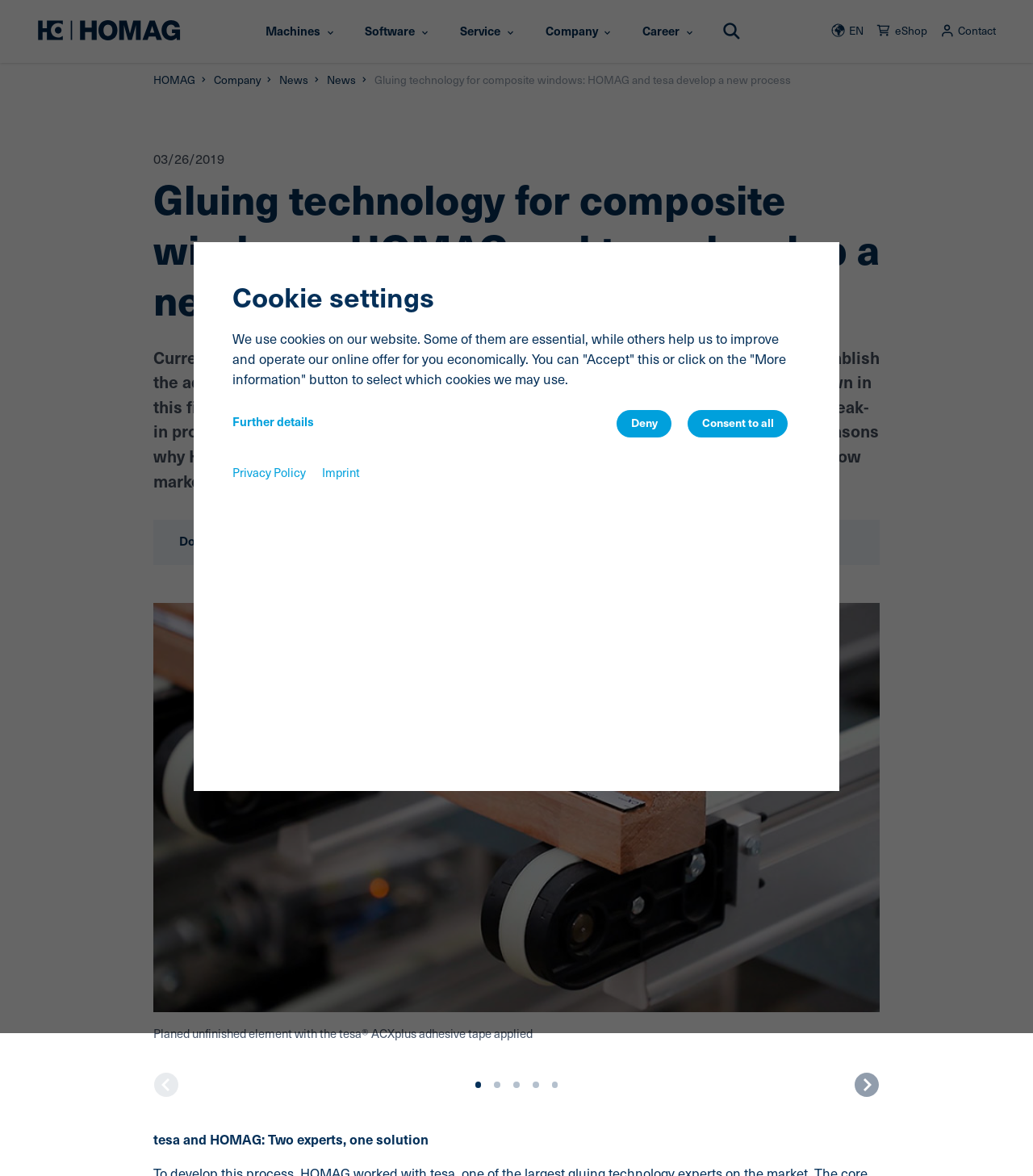Kindly provide the bounding box coordinates of the section you need to click on to fulfill the given instruction: "Click the HOMAG Group link".

[0.036, 0.017, 0.176, 0.035]